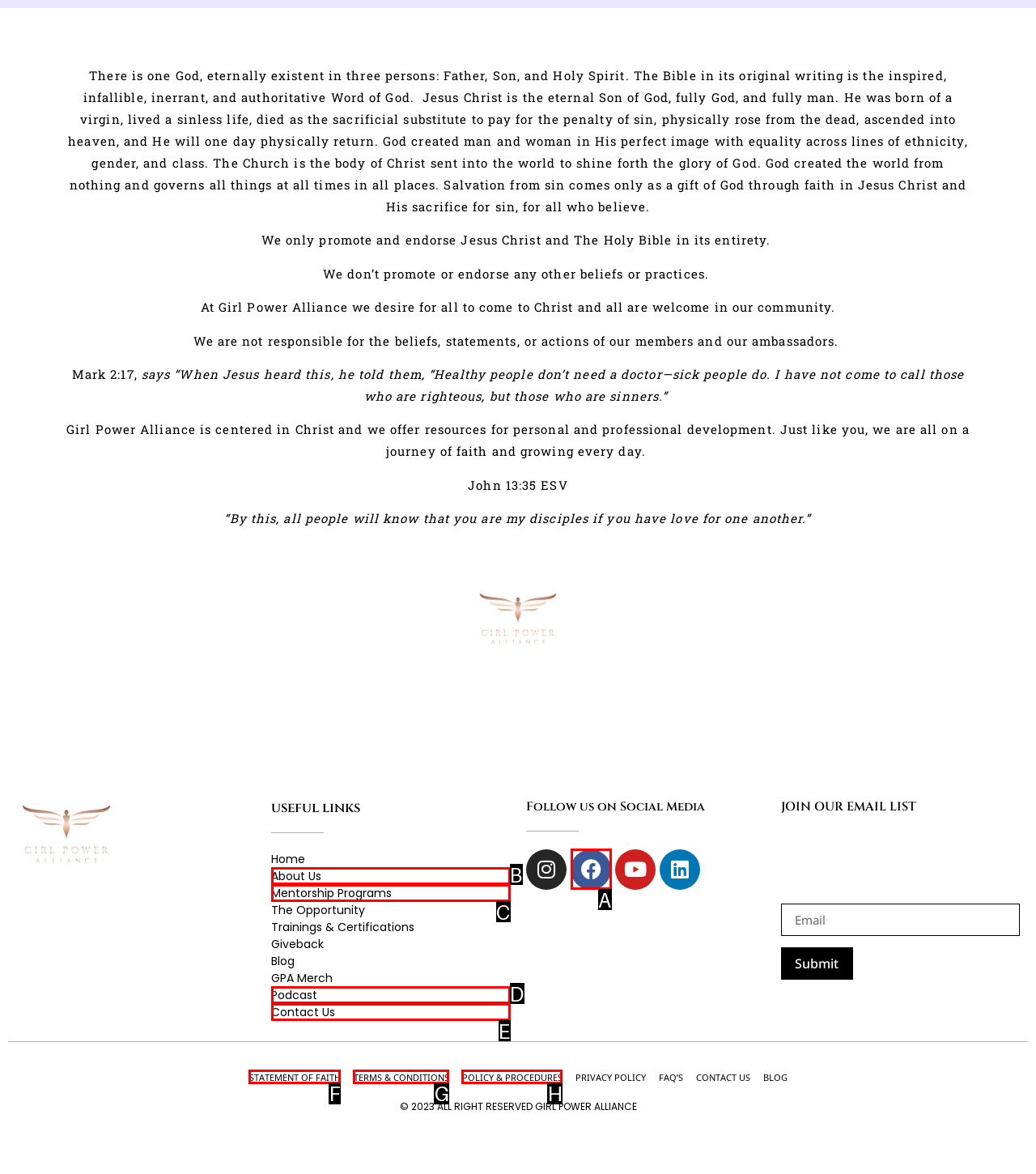Based on the element description: Terms & Conditions, choose the HTML element that matches best. Provide the letter of your selected option.

G